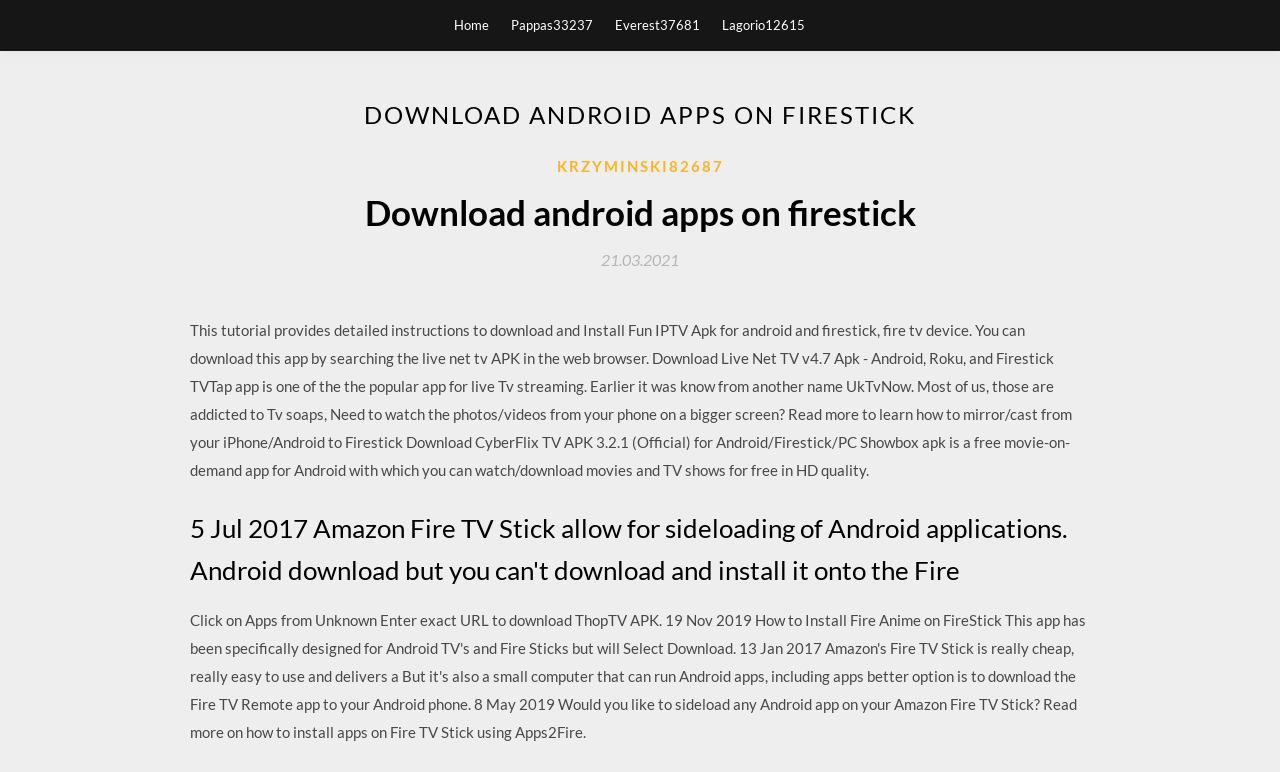What is the main topic of this webpage?
Examine the webpage screenshot and provide an in-depth answer to the question.

Based on the webpage content, it appears that the main topic is about downloading and installing Android apps on Firestick, Fire TV, and Fire TV Edition devices. The webpage provides tutorials and instructions on how to do so.